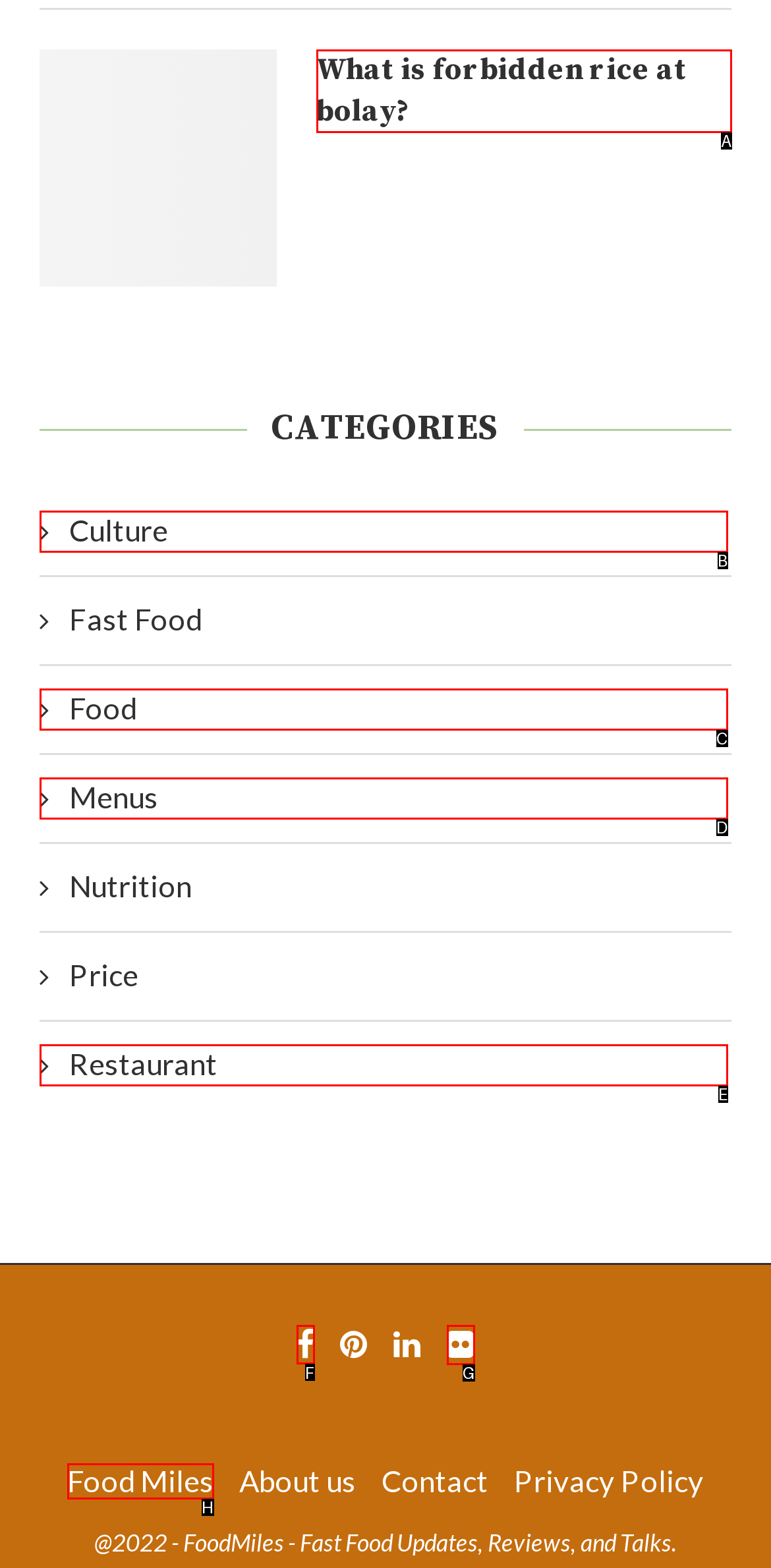Identify the HTML element to click to fulfill this task: Visit the 'Facebook' page
Answer with the letter from the given choices.

F